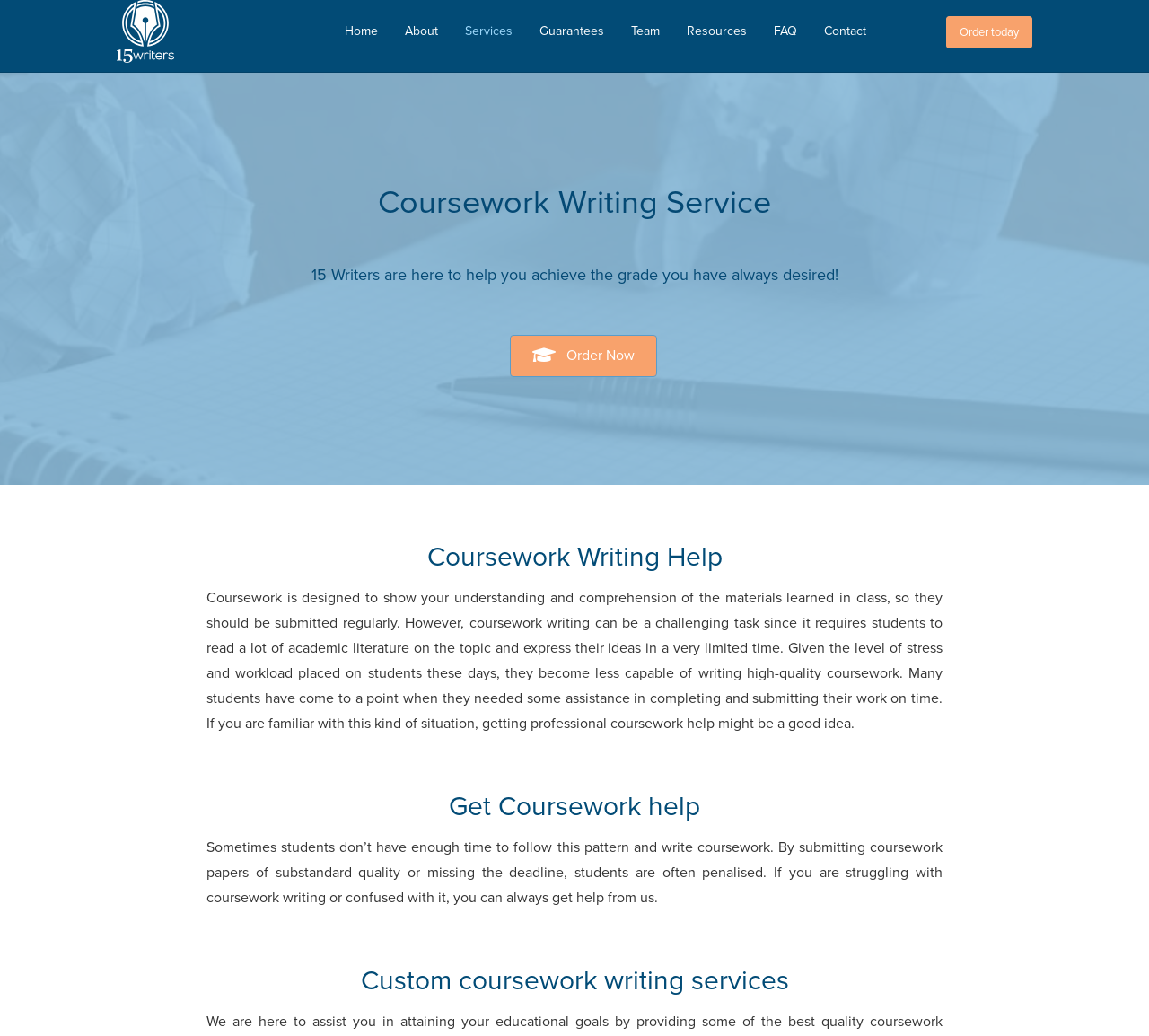Provide a one-word or one-phrase answer to the question:
How many navigation links are at the top of the page?

8